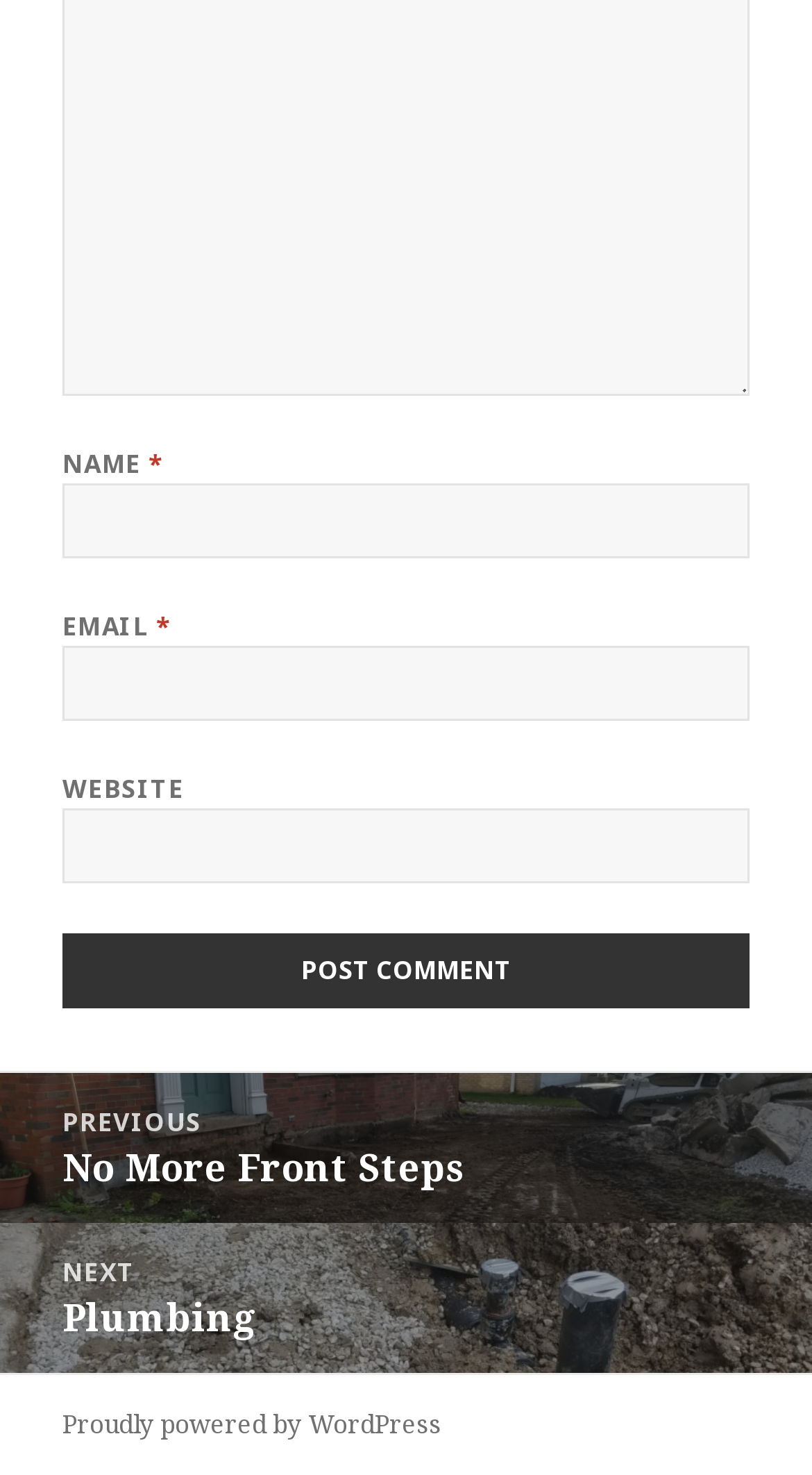What is the website powered by?
Please give a detailed answer to the question using the information shown in the image.

The website is powered by WordPress, as indicated by the link 'Proudly powered by WordPress' at the bottom of the page.